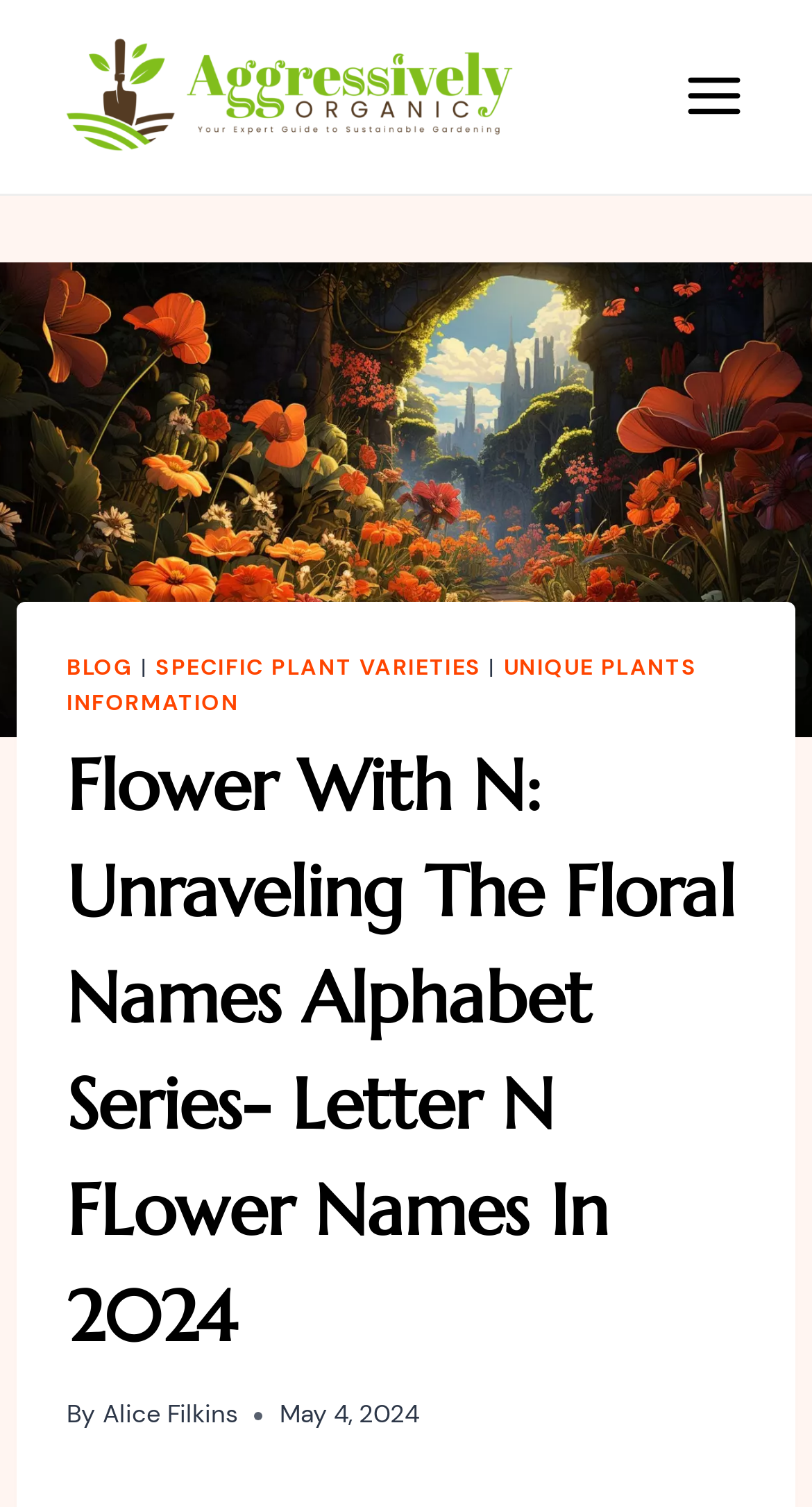What is the name of the website or blog?
Please provide a single word or phrase based on the screenshot.

Aggressively Organic